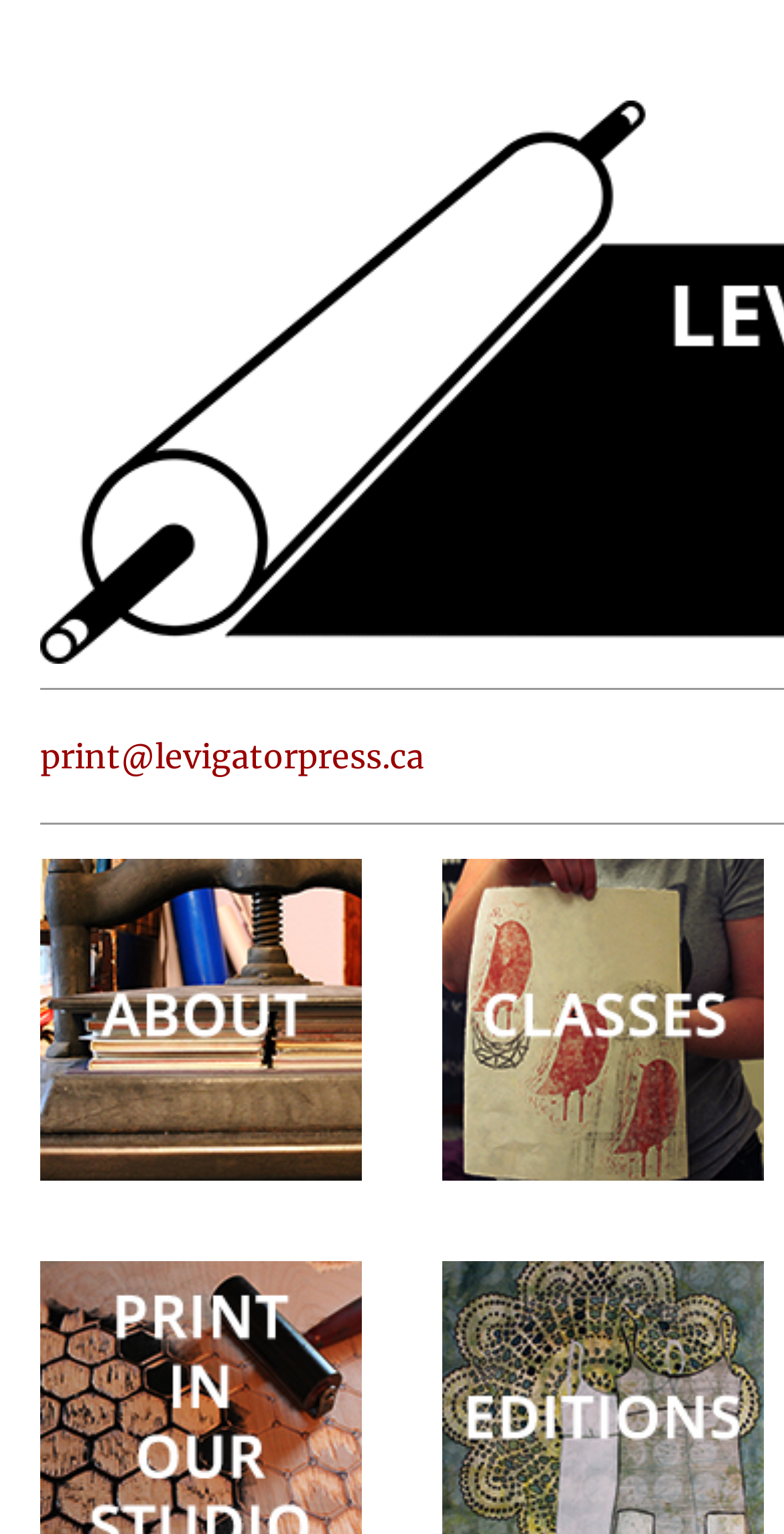Please provide a short answer using a single word or phrase for the question:
What is the email address on the bottom left?

print@levigatorpress.ca